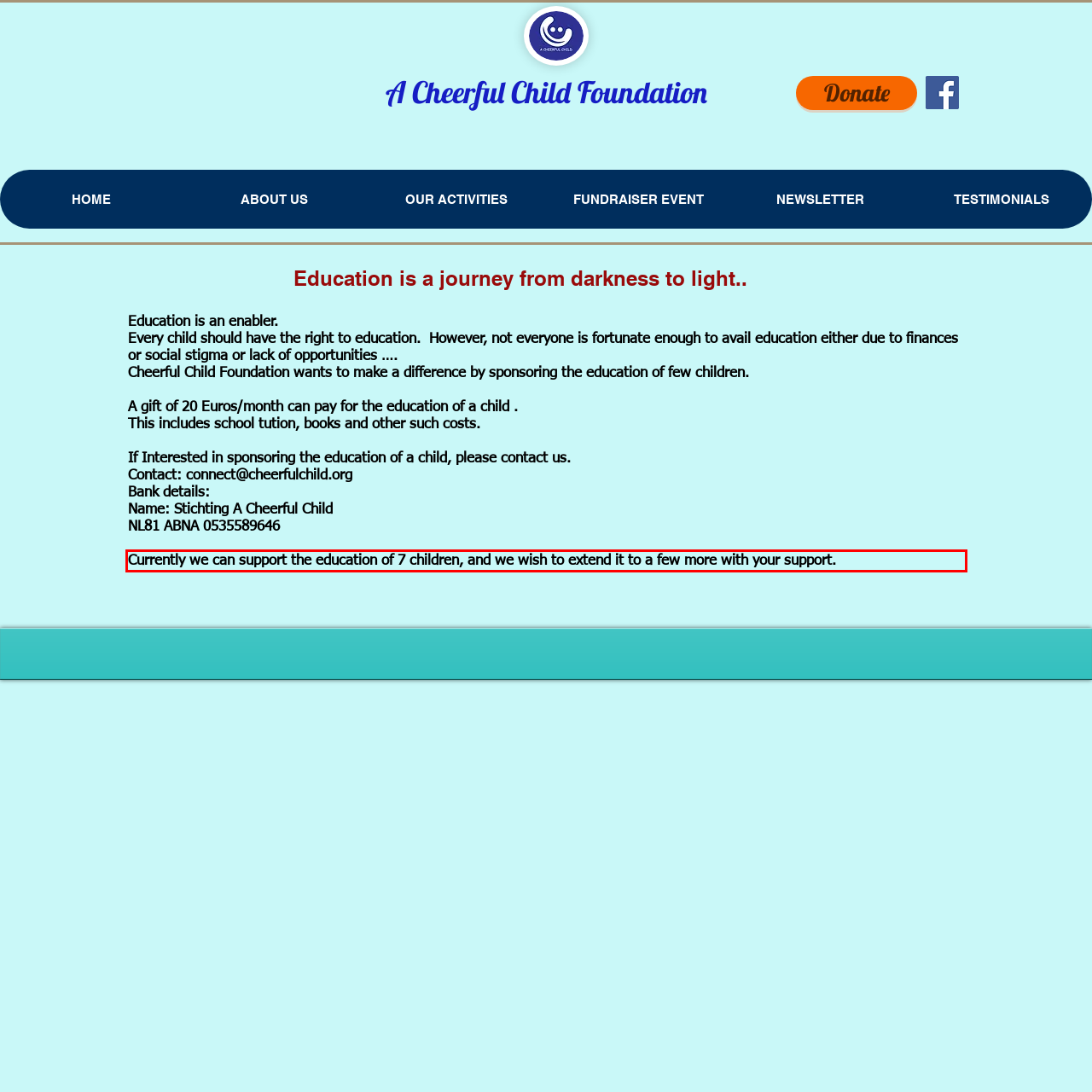Using OCR, extract the text content found within the red bounding box in the given webpage screenshot.

Currently we can support the education of 7 children, and we wish to extend it to a few more with your support.